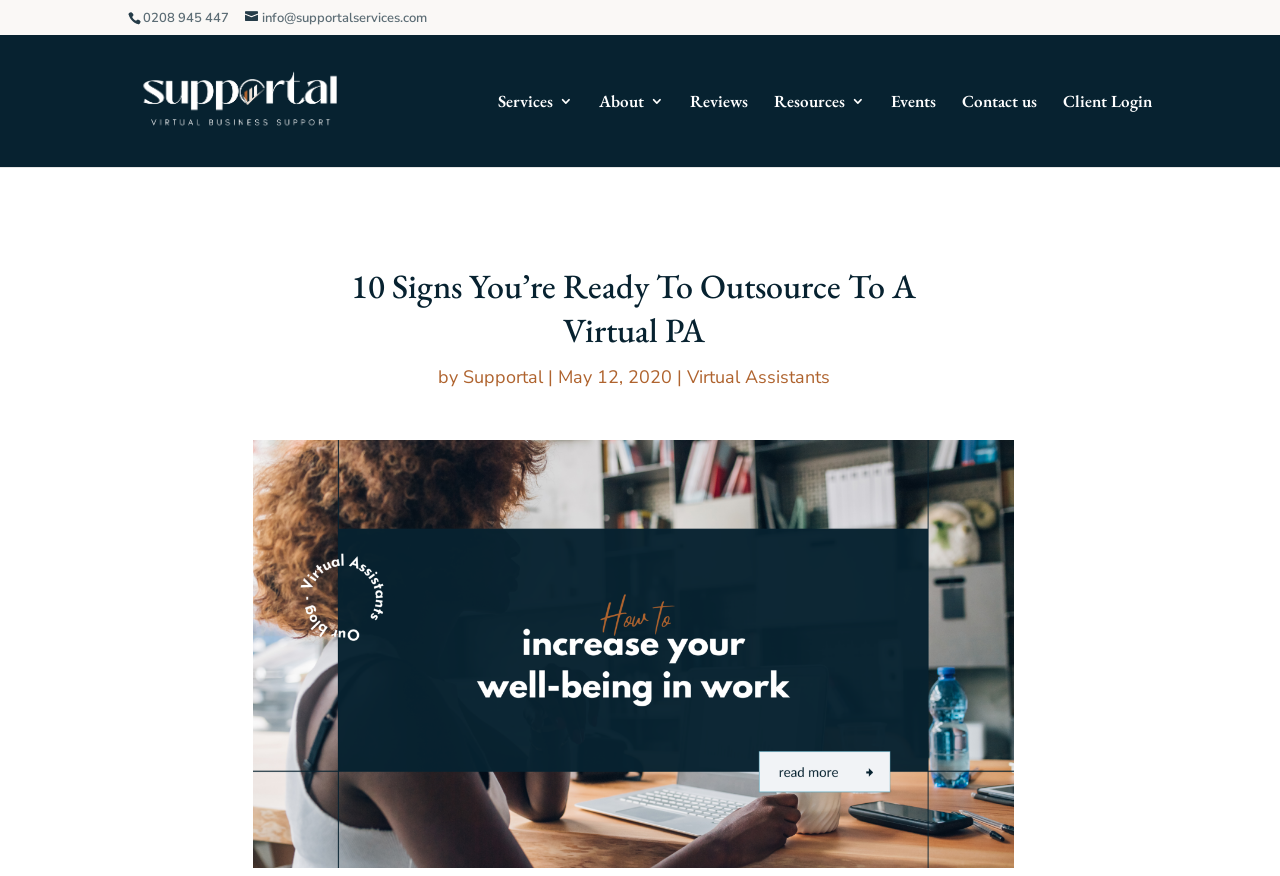Select the bounding box coordinates of the element I need to click to carry out the following instruction: "read the article about Virtual Assistants".

[0.536, 0.417, 0.648, 0.444]